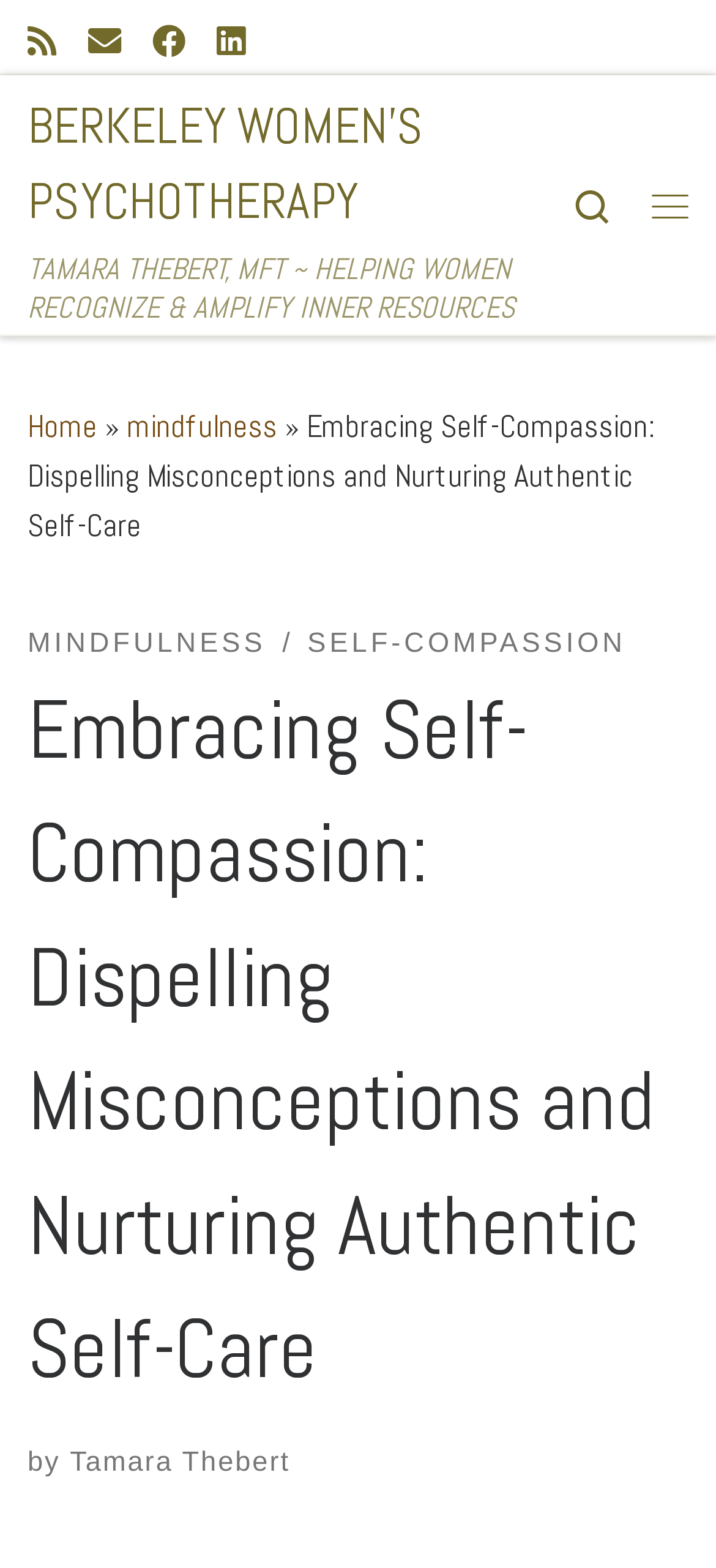Describe every aspect of the webpage comprehensively.

The webpage is about embracing self-compassion and dispelling misconceptions about it. At the top left, there is a link to skip to the content. Next to it, there are several links to subscribe to the author's RSS feed, email, and social media profiles. Below these links, there is a heading that reads "BERKELEY WOMEN'S PSYCHOTHERAPY" and a static text that introduces the author, Tamara Thebert, MFT.

On the top right, there is a search icon and a menu button. Below these elements, there is a navigation menu with links to the home page, mindfulness, and self-compassion. The title of the article, "Embracing Self-Compassion: Dispelling Misconceptions and Nurturing Authentic Self-Care", is displayed prominently in the middle of the page. 

The article is divided into sections, with headings and subheadings that provide a clear structure. The author's name and a byline are displayed at the bottom of the page. Overall, the webpage has a clean and organized layout, making it easy to navigate and read the article.